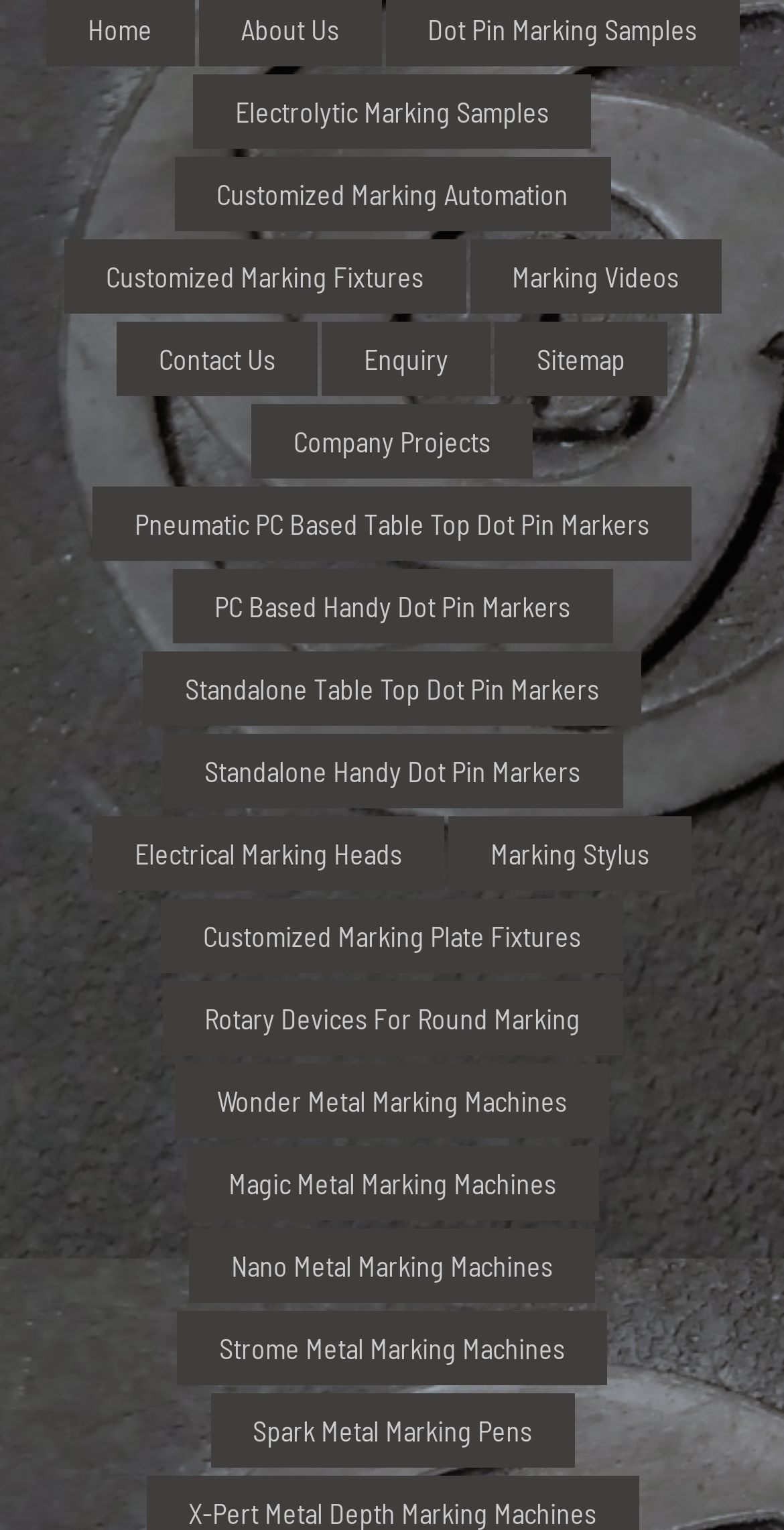Identify the bounding box coordinates of the element to click to follow this instruction: 'Learn about pneumatic PC based table top dot pin markers'. Ensure the coordinates are four float values between 0 and 1, provided as [left, top, right, bottom].

[0.118, 0.318, 0.882, 0.367]